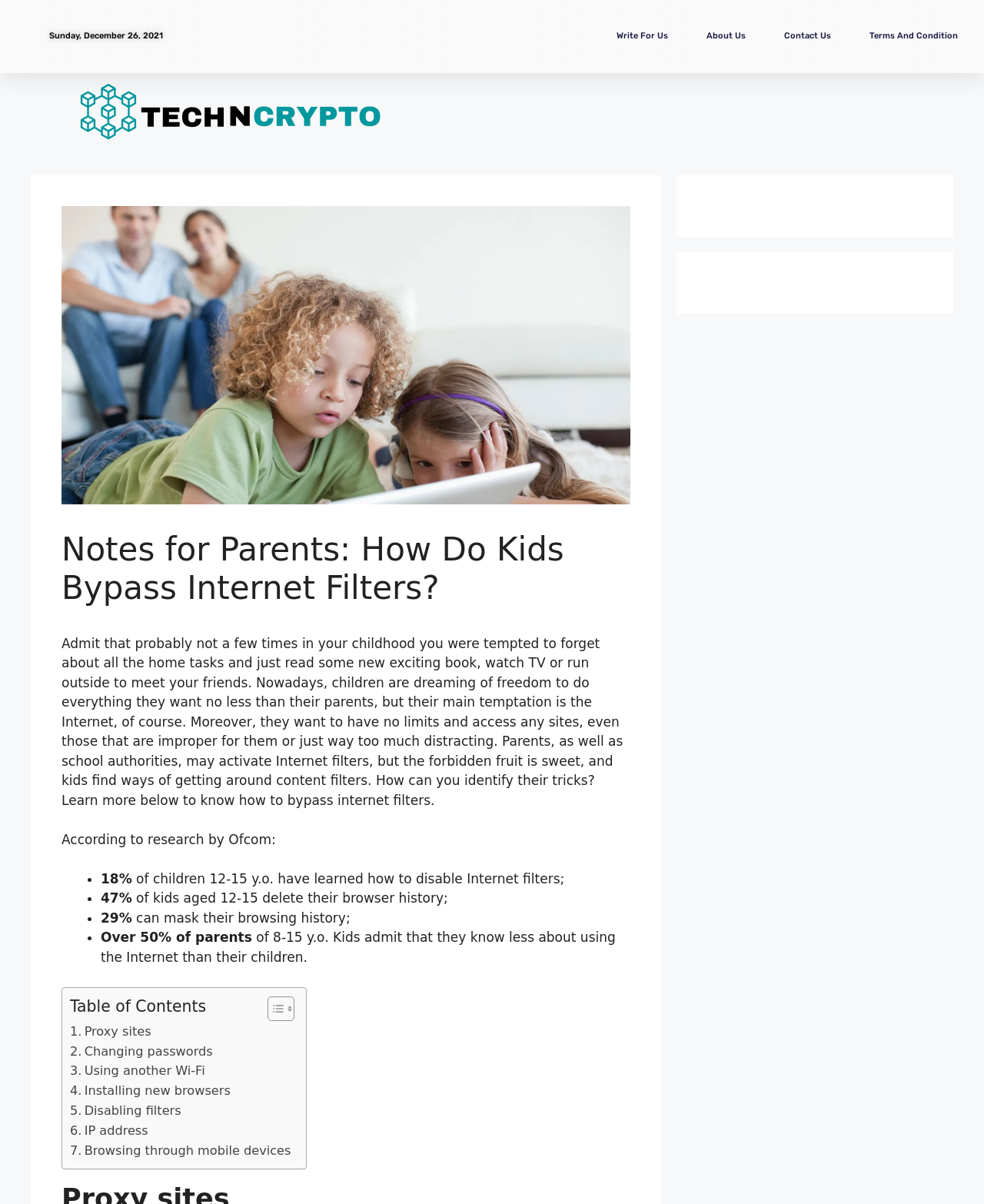Using the description "Browsing through mobile devices", predict the bounding box of the relevant HTML element.

[0.071, 0.948, 0.296, 0.964]